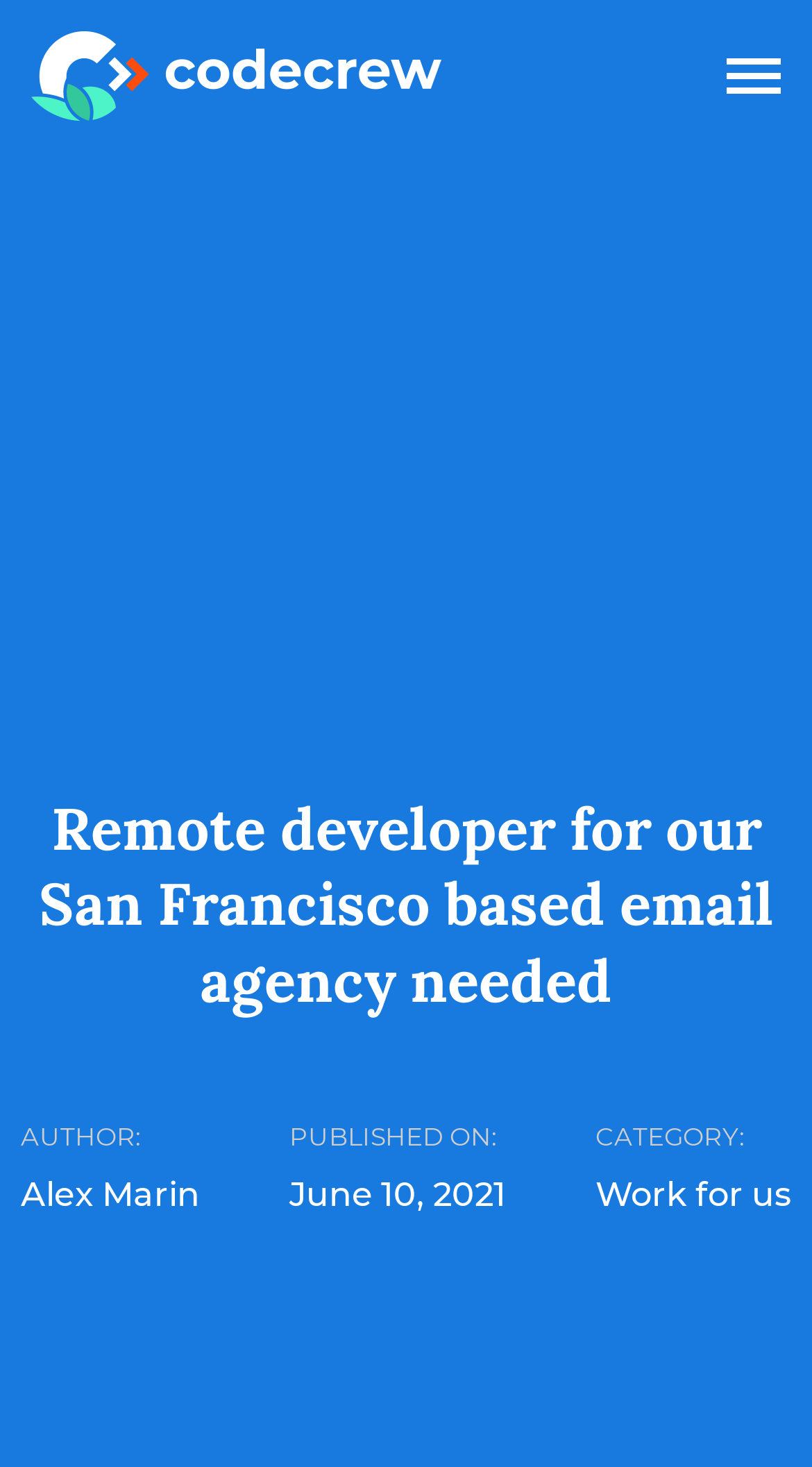Please provide a detailed answer to the question below based on the screenshot: 
What is the category of the article?

The category of the article is mentioned below the main heading, where it says 'CATEGORY: Work for us'.